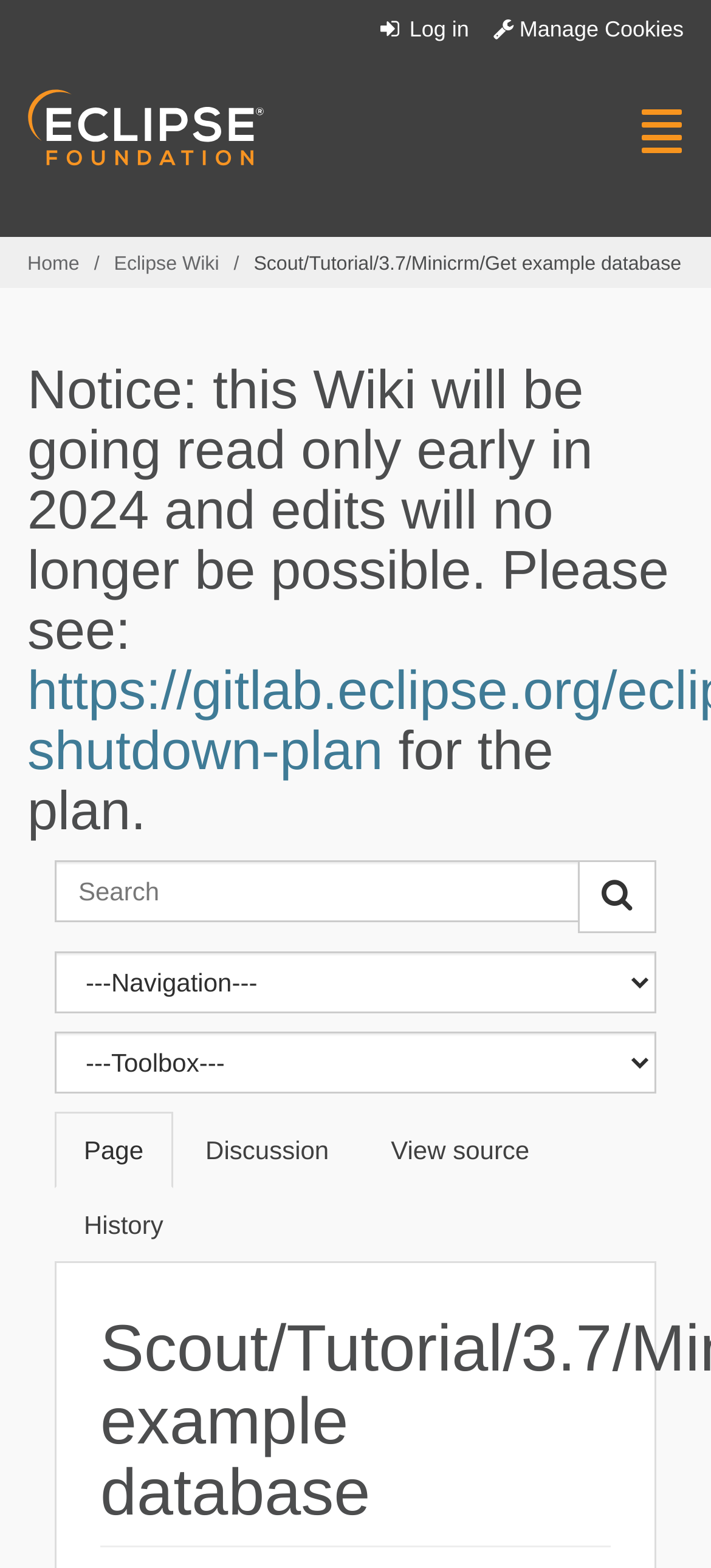What is the shortcut key for searching?
Based on the screenshot, provide your answer in one word or phrase.

Alt+f